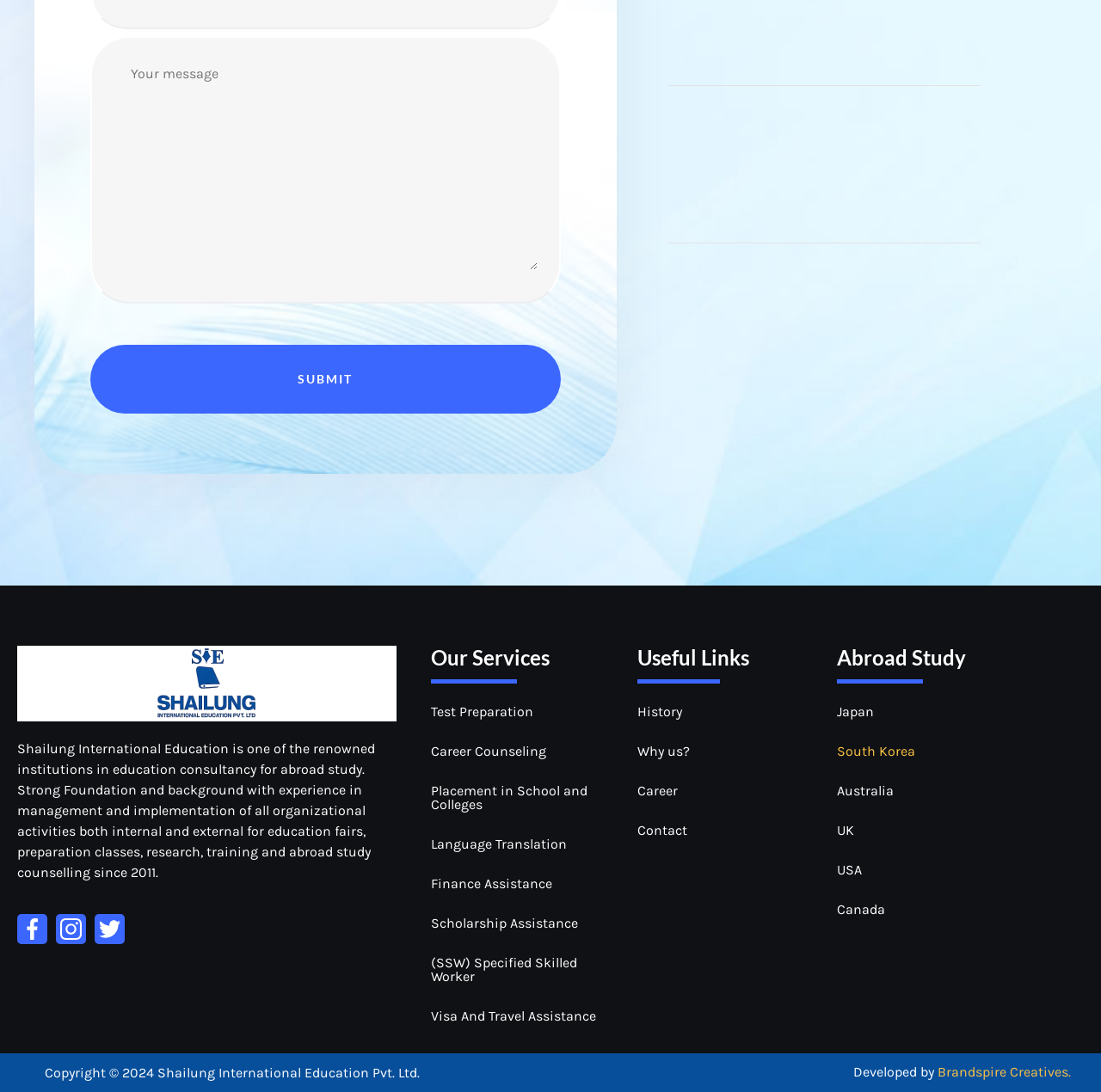Please determine the bounding box coordinates of the element to click on in order to accomplish the following task: "visit Shailung International Education homepage". Ensure the coordinates are four float numbers ranging from 0 to 1, i.e., [left, top, right, bottom].

[0.016, 0.591, 0.36, 0.661]